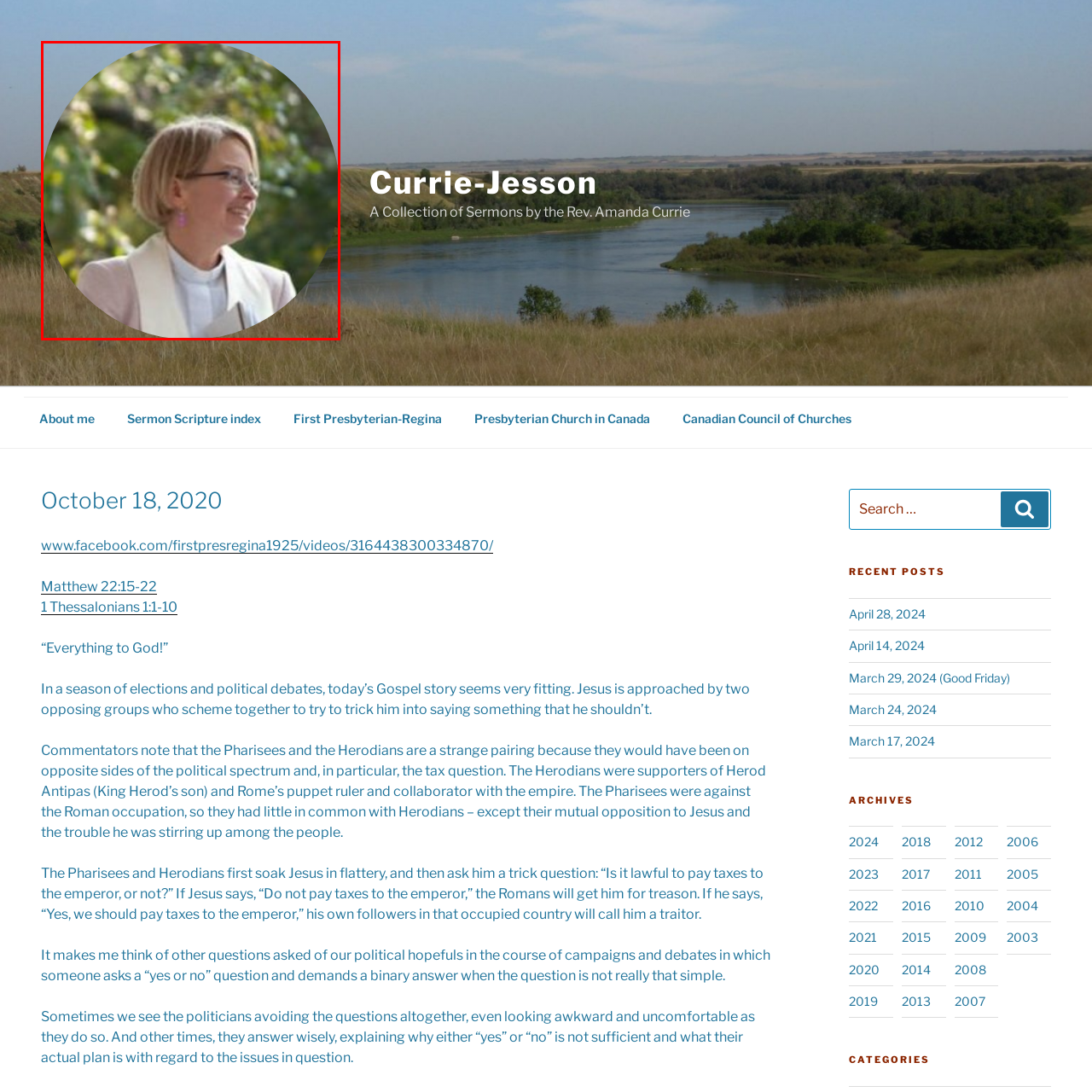What is the woman wearing?
Observe the image within the red bounding box and formulate a detailed response using the visual elements present.

The caption describes the woman as being 'styled in a white clergy robe', which implies that she is wearing a formal, white robe that is typically associated with religious or spiritual leaders.